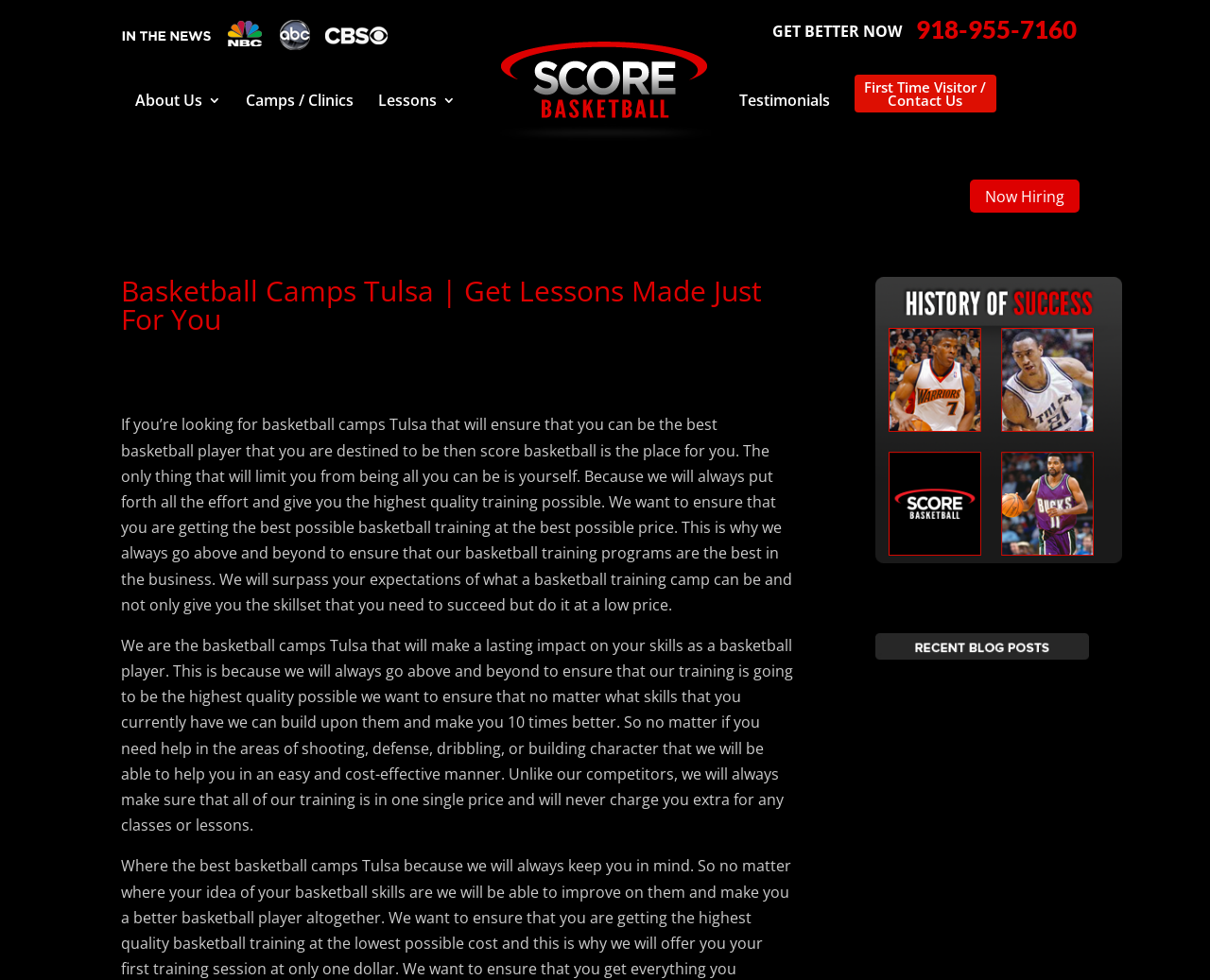Can you identify the bounding box coordinates of the clickable region needed to carry out this instruction: 'Learn about camps and clinics'? The coordinates should be four float numbers within the range of 0 to 1, stated as [left, top, right, bottom].

[0.203, 0.096, 0.292, 0.114]